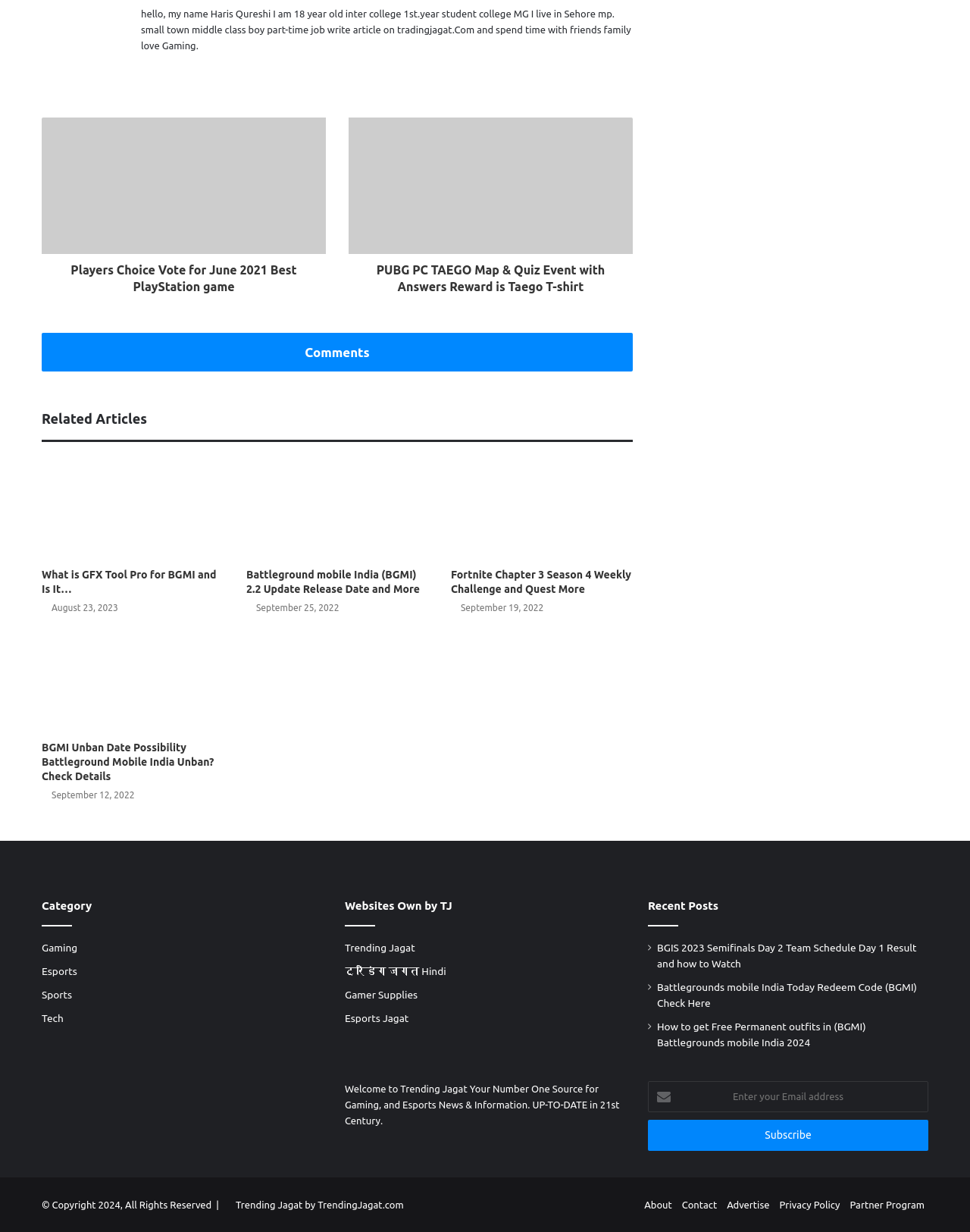Given the element description: "Trending Jagat by TrendingJagat.com", predict the bounding box coordinates of the UI element it refers to, using four float numbers between 0 and 1, i.e., [left, top, right, bottom].

[0.243, 0.974, 0.416, 0.982]